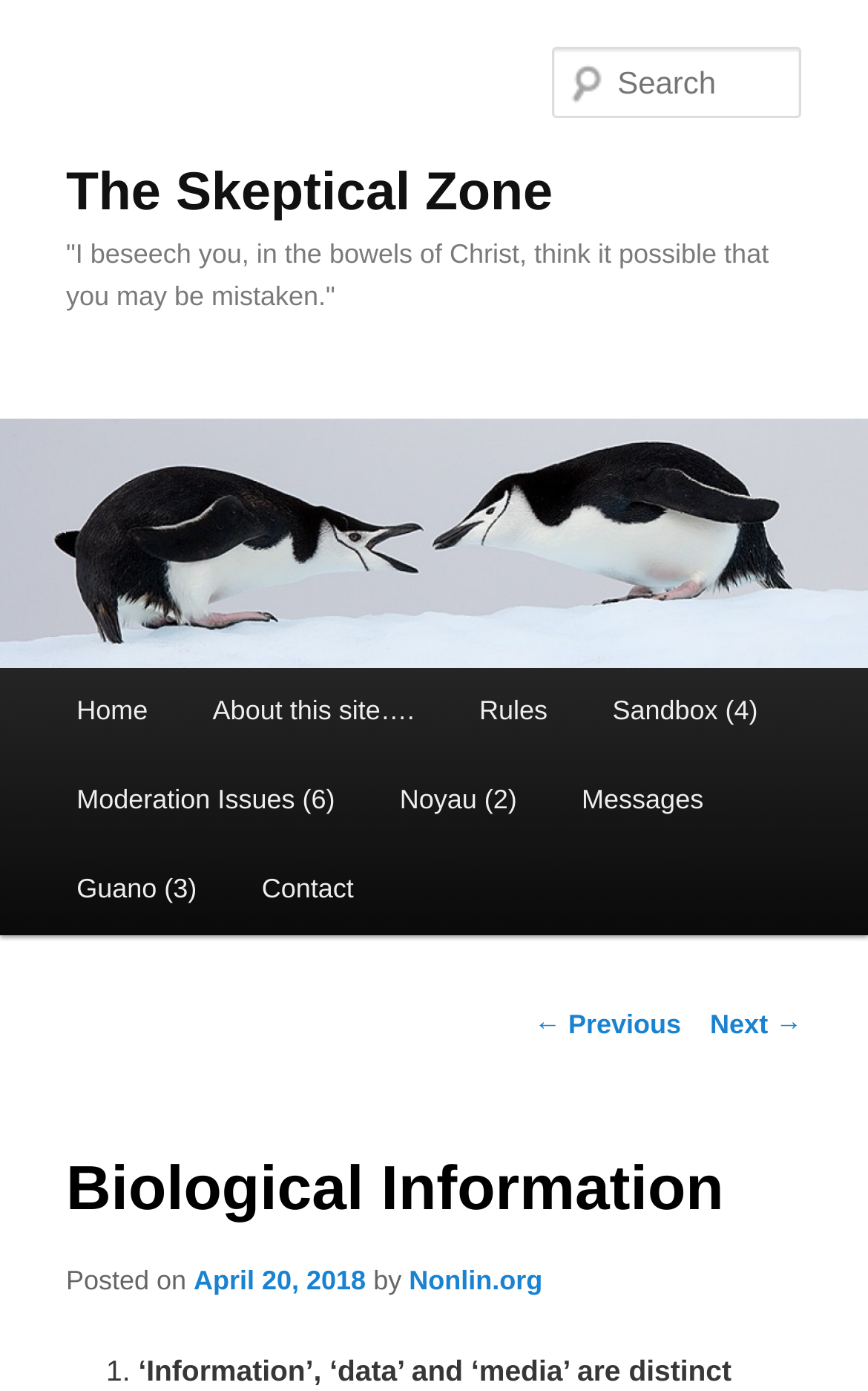Determine the bounding box for the described HTML element: "April 20, 2018". Ensure the coordinates are four float numbers between 0 and 1 in the format [left, top, right, bottom].

[0.223, 0.91, 0.422, 0.932]